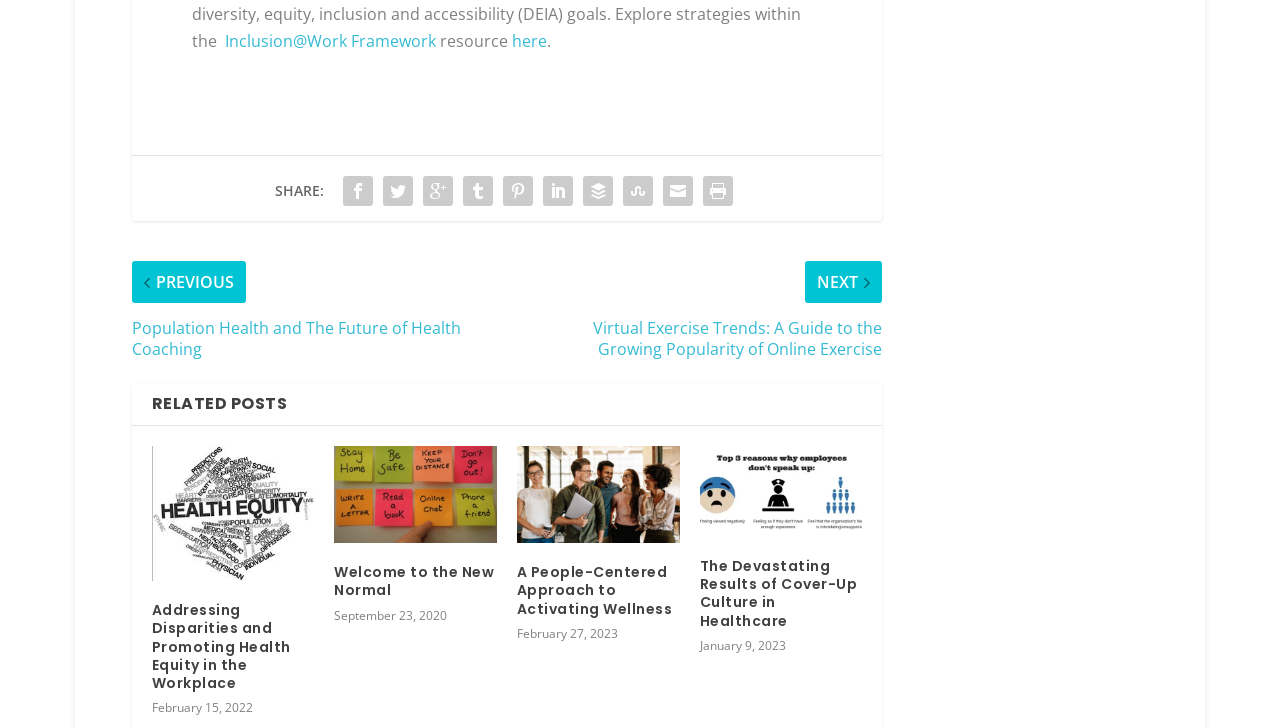Locate the bounding box coordinates for the element described below: "Welcome to the New Normal". The coordinates must be four float values between 0 and 1, formatted as [left, top, right, bottom].

[0.261, 0.77, 0.386, 0.822]